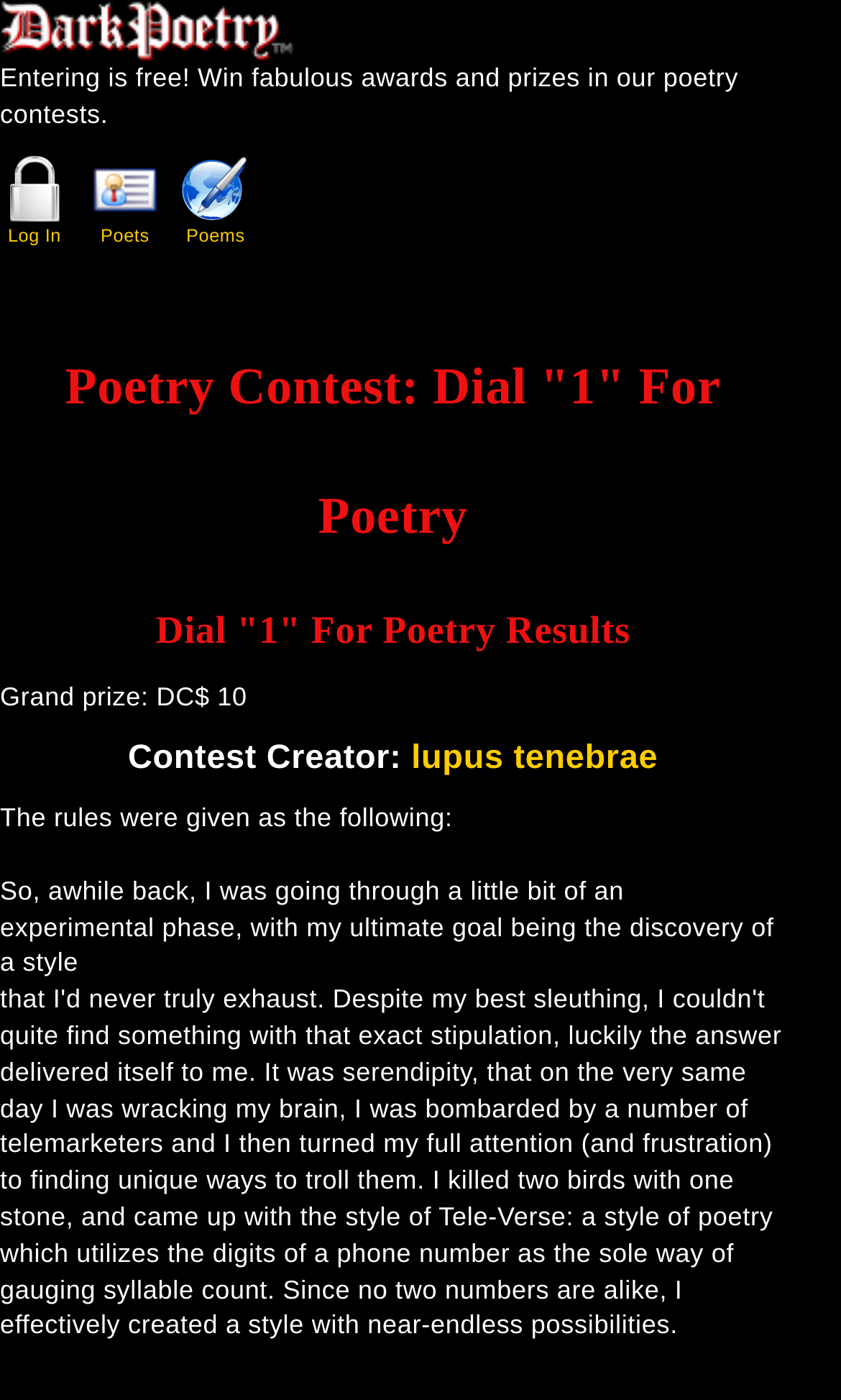Give an extensive and precise description of the webpage.

The webpage is about a poetry contest called "Dial '1' For Poetry". At the top left corner, there is a logo of "Dark Poetry" with a link to it. Below the logo, there is a brief introduction to the contest, stating that entering is free and that winners can receive fabulous awards and prizes.

To the right of the introduction, there are three links with icons: "Log In", "Poets", and "All Poems". These links are aligned horizontally and are positioned near the top of the page.

Below these links, there is a large heading that displays the title of the contest, "Poetry Contest: Dial '1' For Poetry". Underneath this heading, there is another heading that reads "Dial '1' For Poetry Results".

The grand prize of the contest is displayed below, which is $10. Following this, there is a heading that introduces the contest creator, "lupus tenebrae", with a link to their profile. 

The rules of the contest are explained in a paragraph below, which starts with "The rules were given as the following:". The rules are further elaborated in a longer paragraph that follows, discussing the contest creator's experimental phase and their goal of discovering a style.